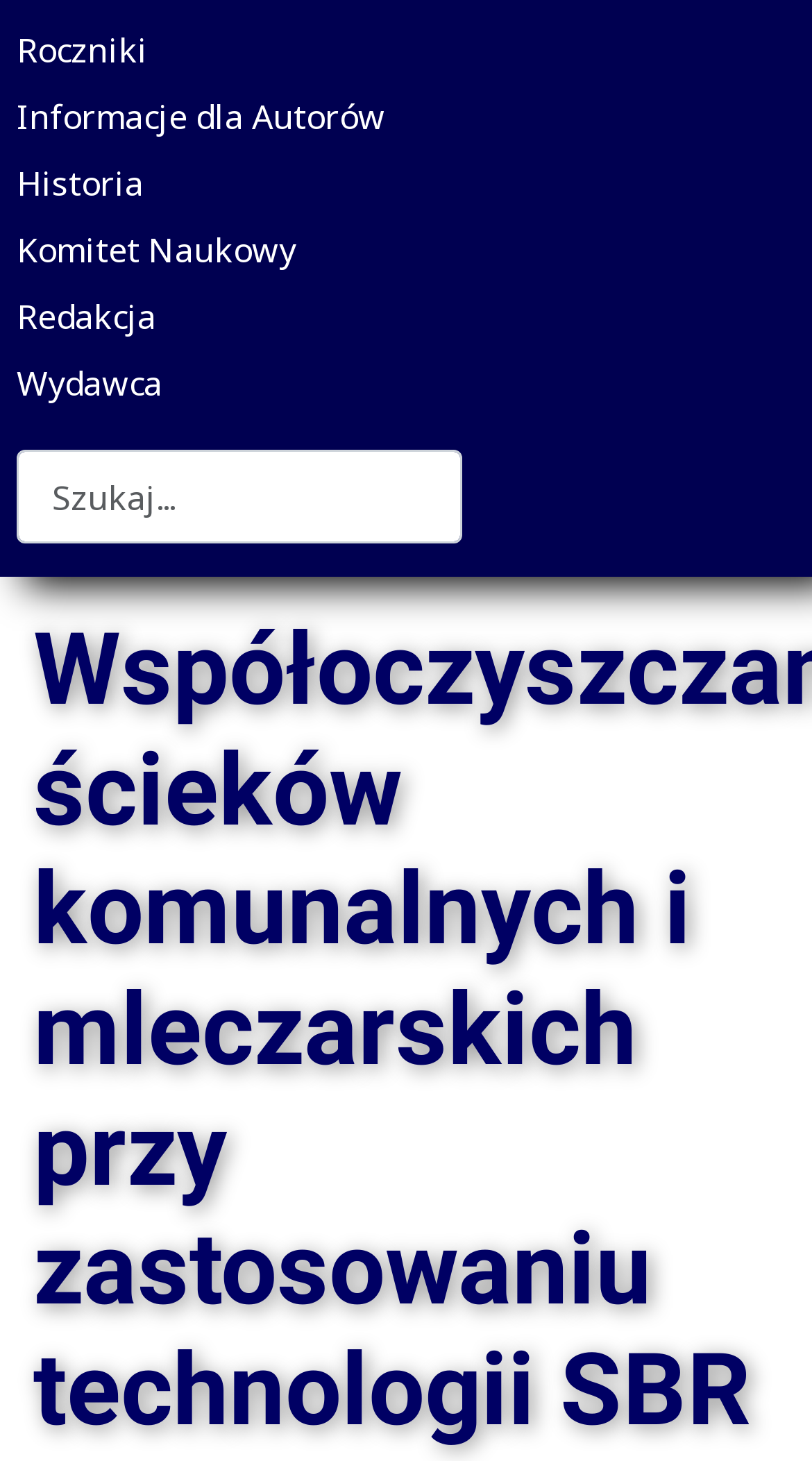What is the topic of the study mentioned on this webpage?
Answer the question using a single word or phrase, according to the image.

Wastewater treatment